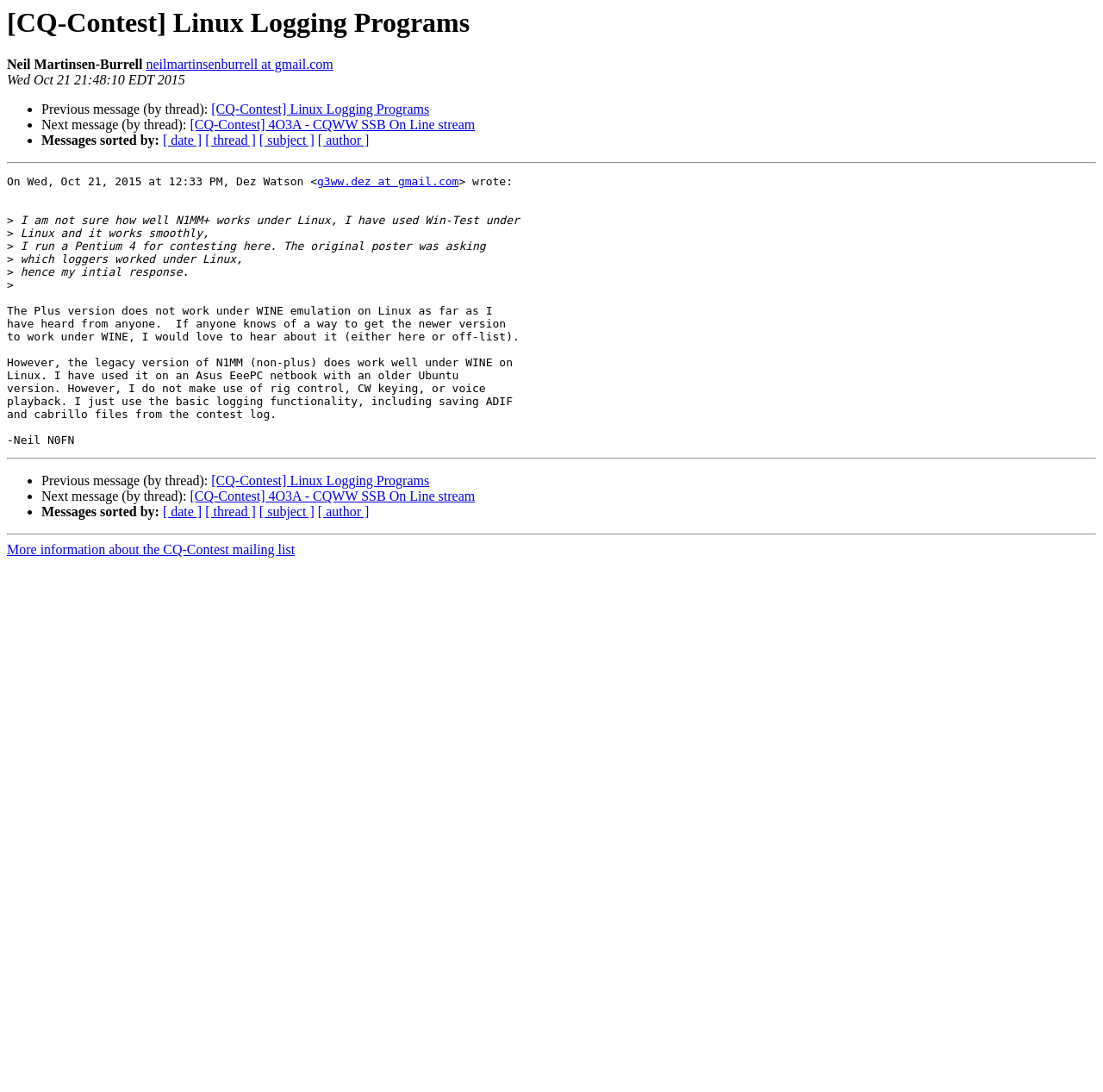Detail the various sections and features present on the webpage.

This webpage appears to be an archived email thread from the CQ-Contest mailing list. At the top, there is a heading with the title "[CQ-Contest] Linux Logging Programs" and the name "Neil Martinsen-Burrell" with an email address "neilmartinsenburrell at gmail.com" next to it. Below this, there is a date and time stamp "Wed Oct 21 21:48:10 EDT 2015".

The main content of the page is an email thread with multiple messages. The first message is from Dez Watson, and it discusses the use of Linux logging programs for contesting. The message is followed by a response from Neil N0FN, who shares his experience with using N1MM+ under Linux and mentions that the Plus version does not work under WINE emulation, but the legacy version does.

The email thread is divided into sections by horizontal separators. There are navigation links at the top and bottom of the page, including "Previous message (by thread)" and "Next message (by thread)" links, as well as links to sort messages by date, thread, subject, and author. Additionally, there is a link to "More information about the CQ-Contest mailing list" at the very bottom of the page.